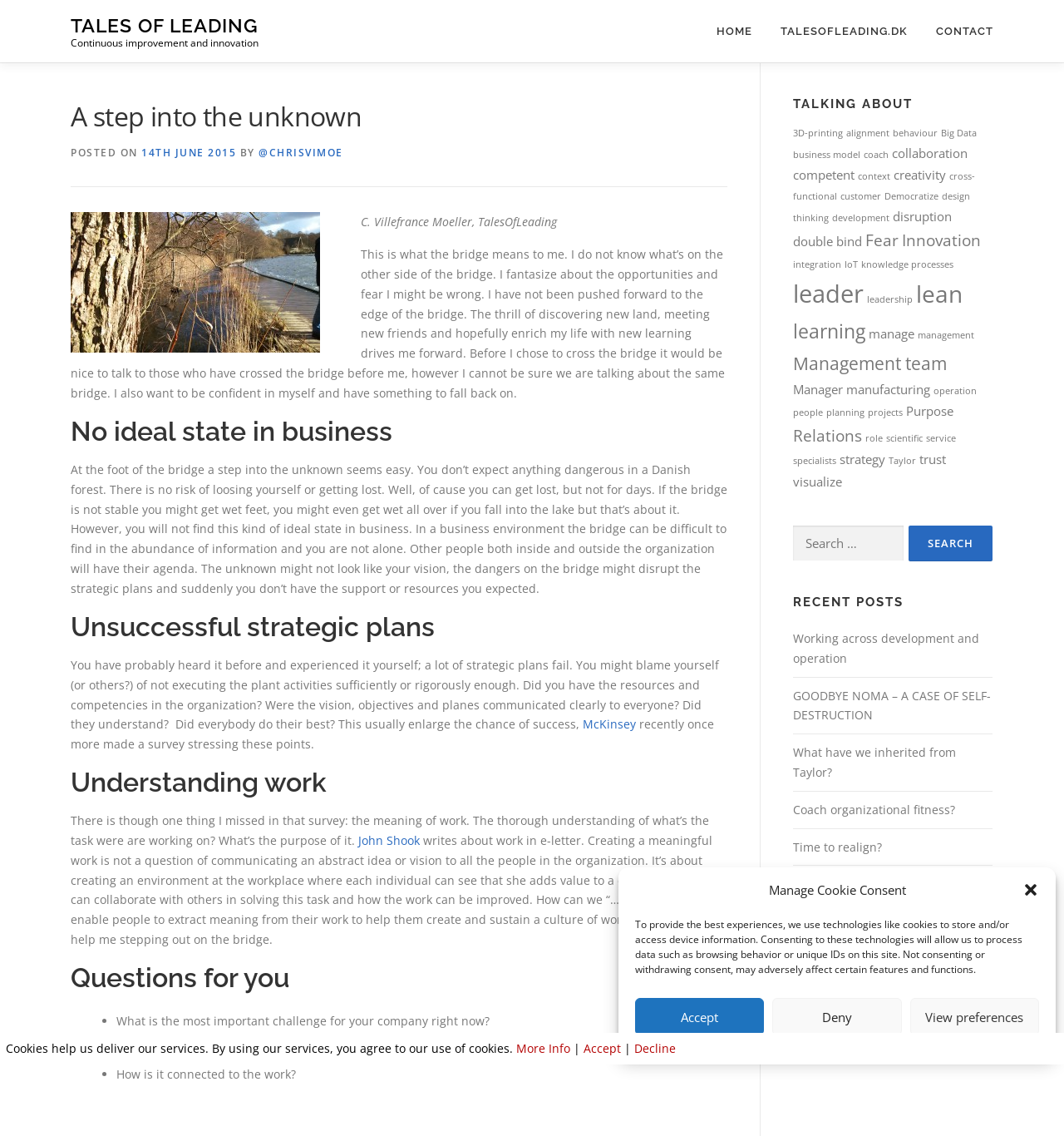What is the question asked in the 'Questions for you' section?
Look at the image and answer the question with a single word or phrase.

What is the most important challenge for your company right now?